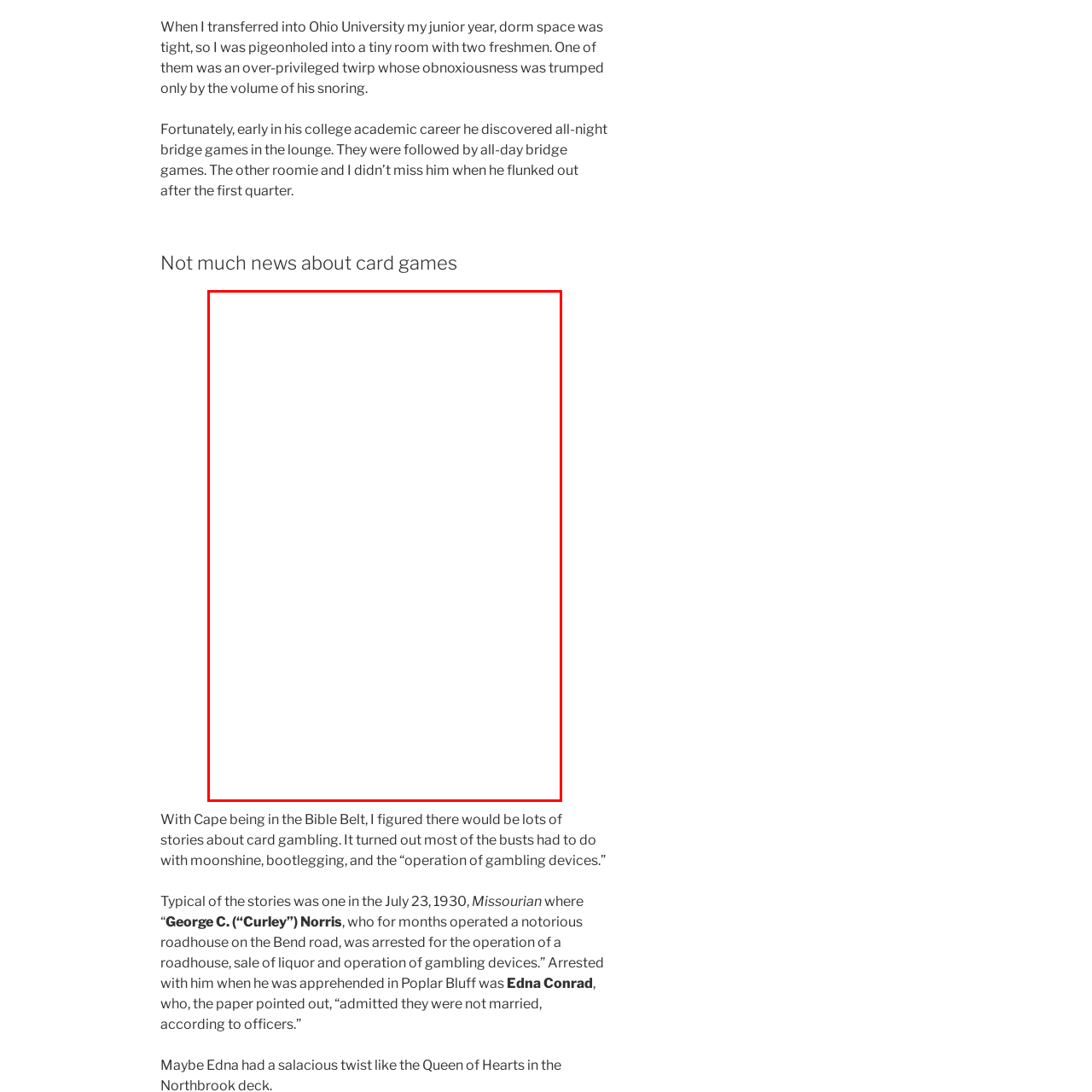What is the author's experience in college related to?  
Inspect the image within the red boundary and offer a detailed explanation grounded in the visual information present in the image.

The author shares anecdotes about living arrangements and interactions with roommates in college, specifically mentioning a roommate's departure to pursue all-night bridge games, which sets the stage for the significance of card games within social dynamics during that time.